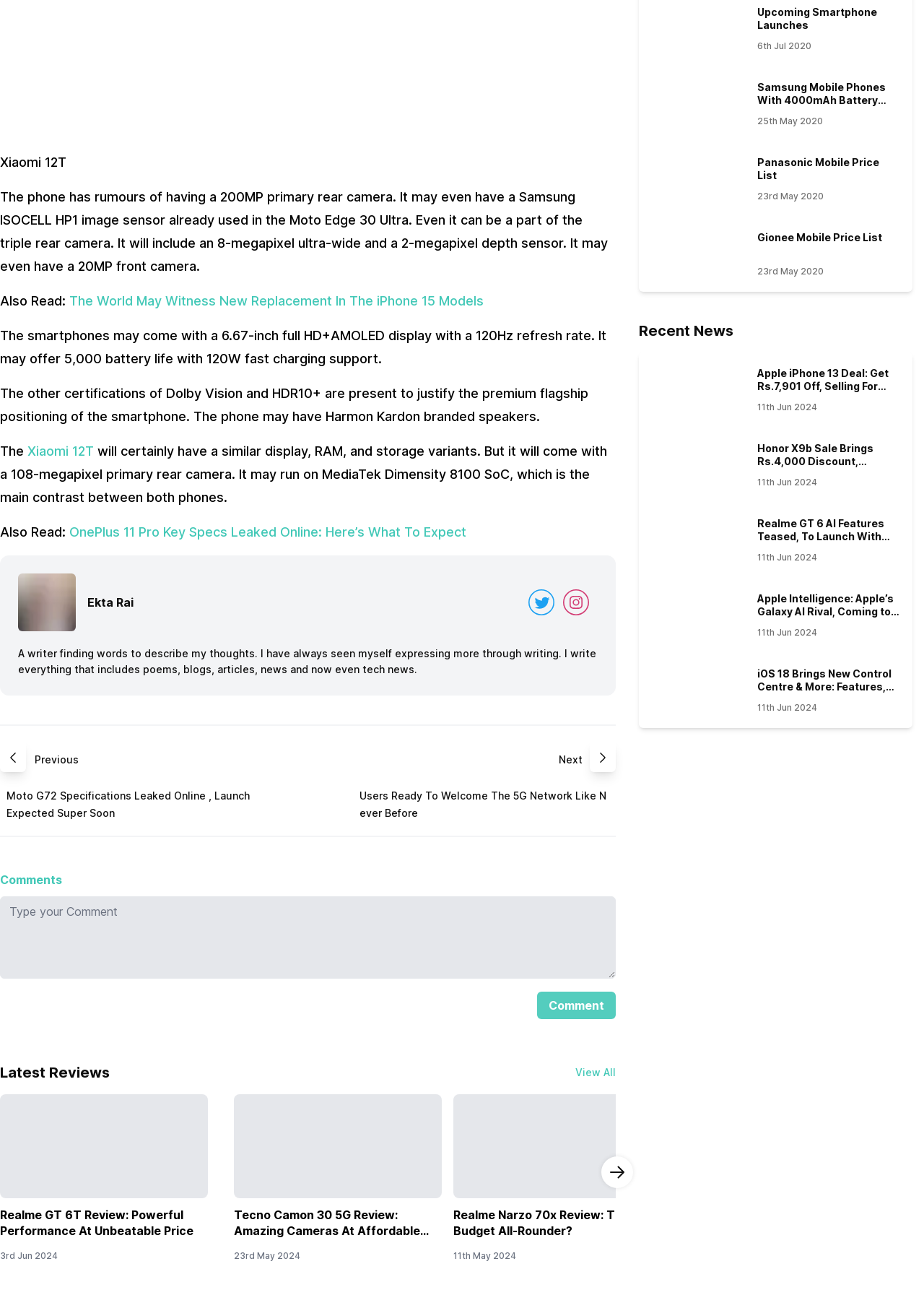What is the name of the phone with a 200MP primary rear camera?
Using the visual information, reply with a single word or short phrase.

Xiaomi 12T